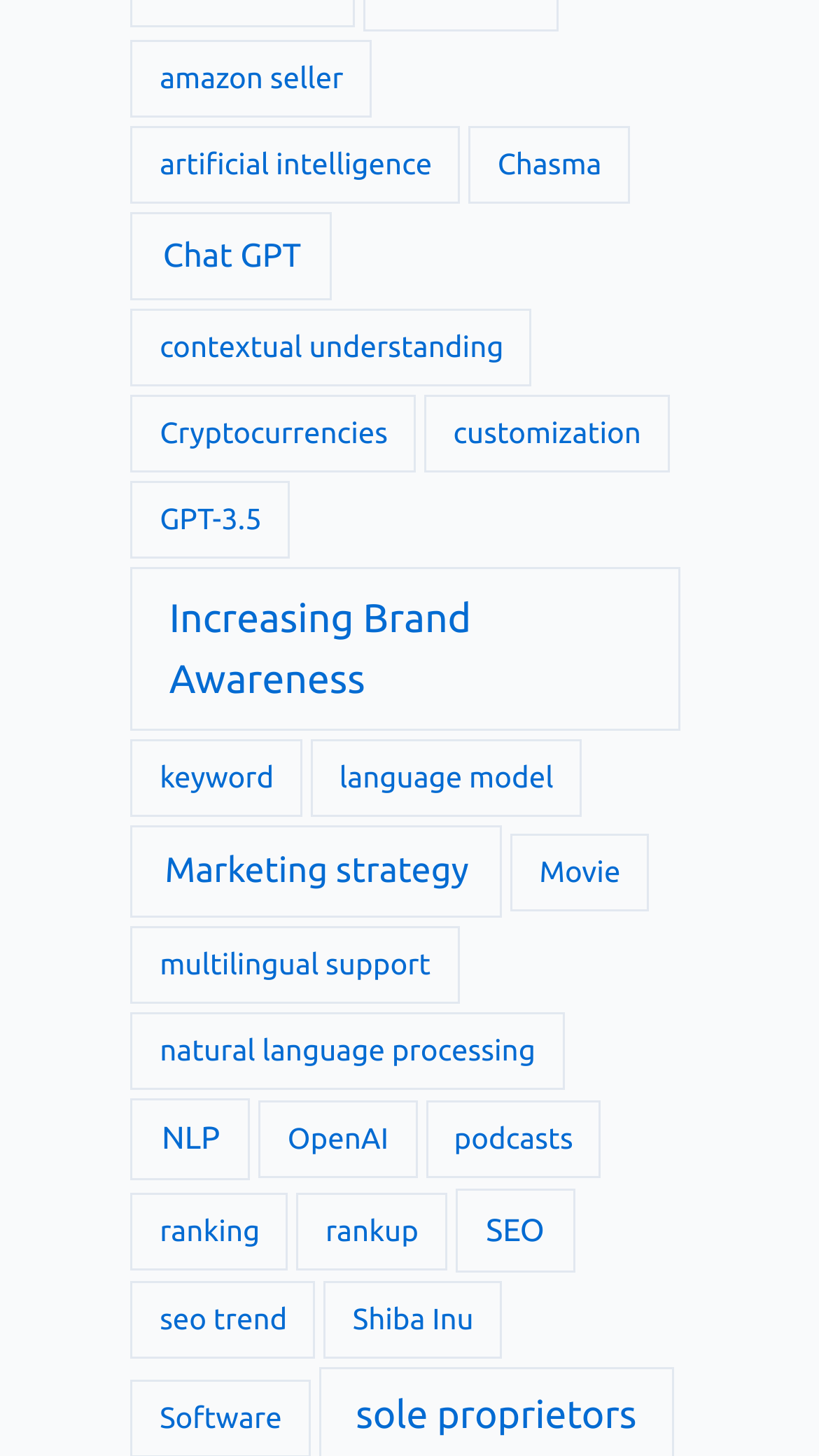Identify the bounding box coordinates of the area you need to click to perform the following instruction: "Check out the 'SEO' section".

[0.556, 0.816, 0.702, 0.873]